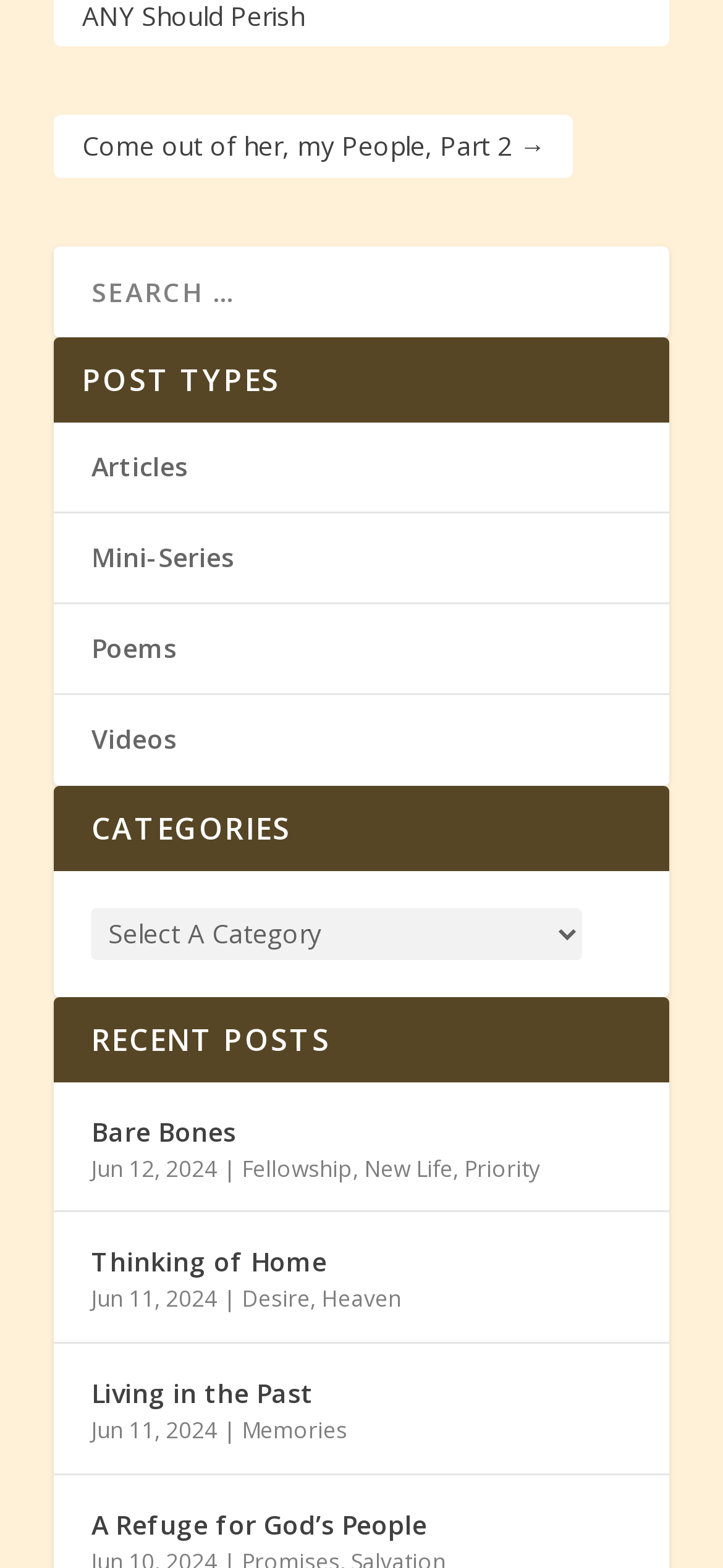Find the bounding box of the element with the following description: "Desire". The coordinates must be four float numbers between 0 and 1, formatted as [left, top, right, bottom].

[0.334, 0.819, 0.429, 0.839]